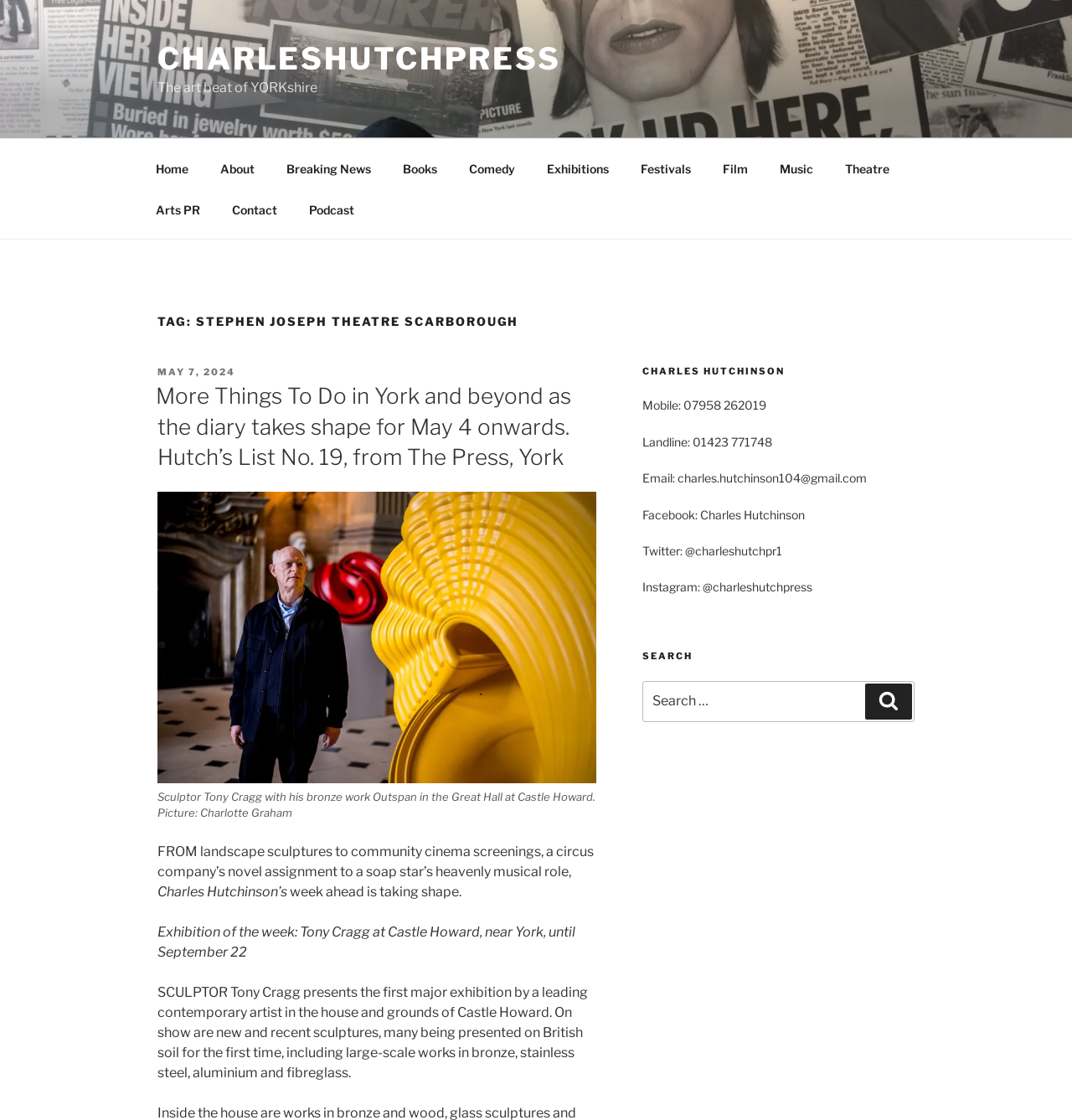For the element described, predict the bounding box coordinates as (top-left x, top-left y, bottom-right x, bottom-right y). All values should be between 0 and 1. Element description: May 7, 2024

[0.147, 0.327, 0.22, 0.337]